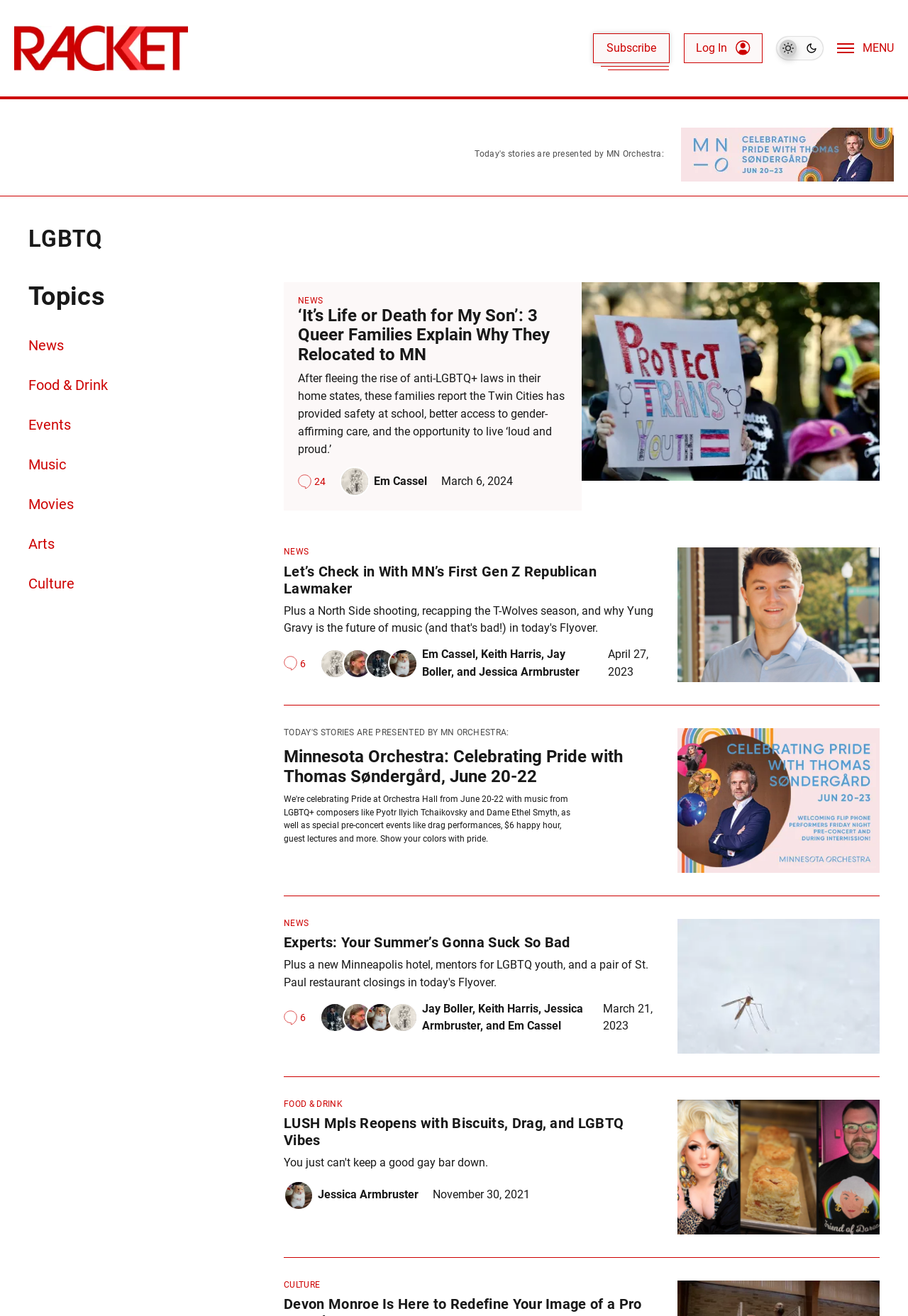What is the name of the event presented by MN Orchestra?
Based on the visual, give a brief answer using one word or a short phrase.

Celebrating Pride with Thomas Søndergård, June 20-22